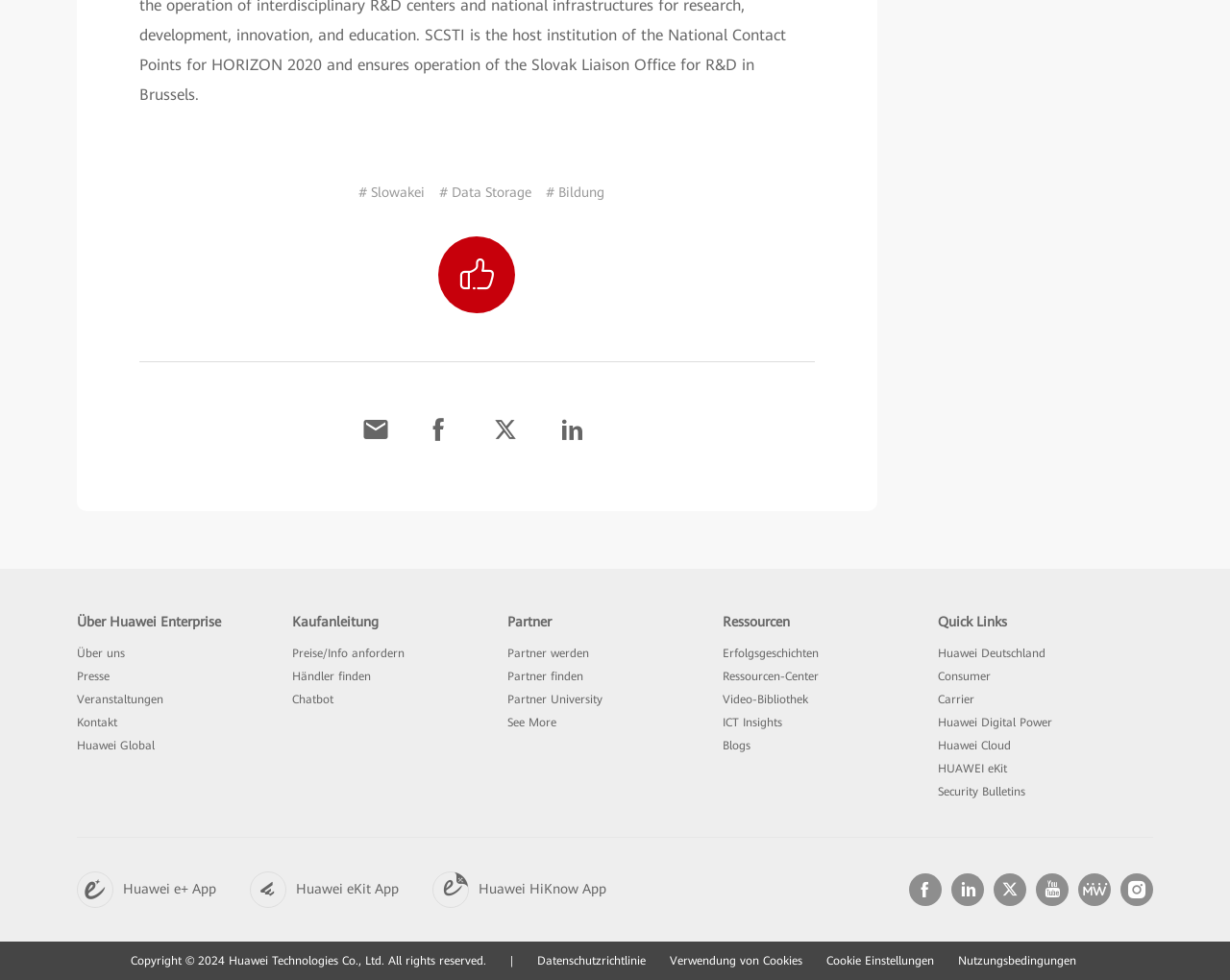Locate the bounding box coordinates of the element that needs to be clicked to carry out the instruction: "Go to Huawei Global". The coordinates should be given as four float numbers ranging from 0 to 1, i.e., [left, top, right, bottom].

[0.062, 0.754, 0.126, 0.767]